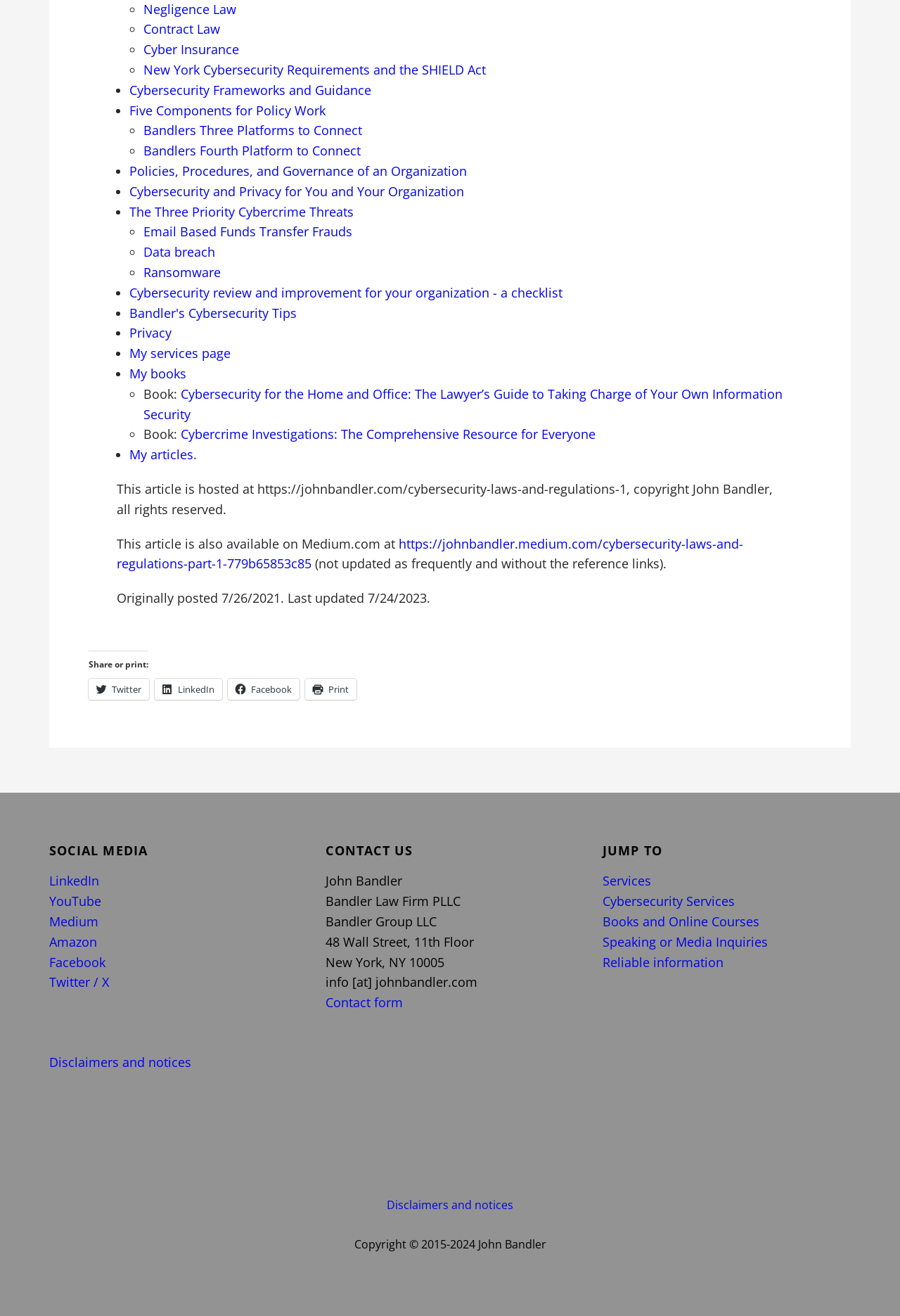By analyzing the image, answer the following question with a detailed response: How many social media platforms are listed?

I counted the social media links listed under the 'SOCIAL MEDIA' heading, which includes LinkedIn, YouTube, Medium, Amazon, Facebook, Twitter/X, and there are 7 in total.